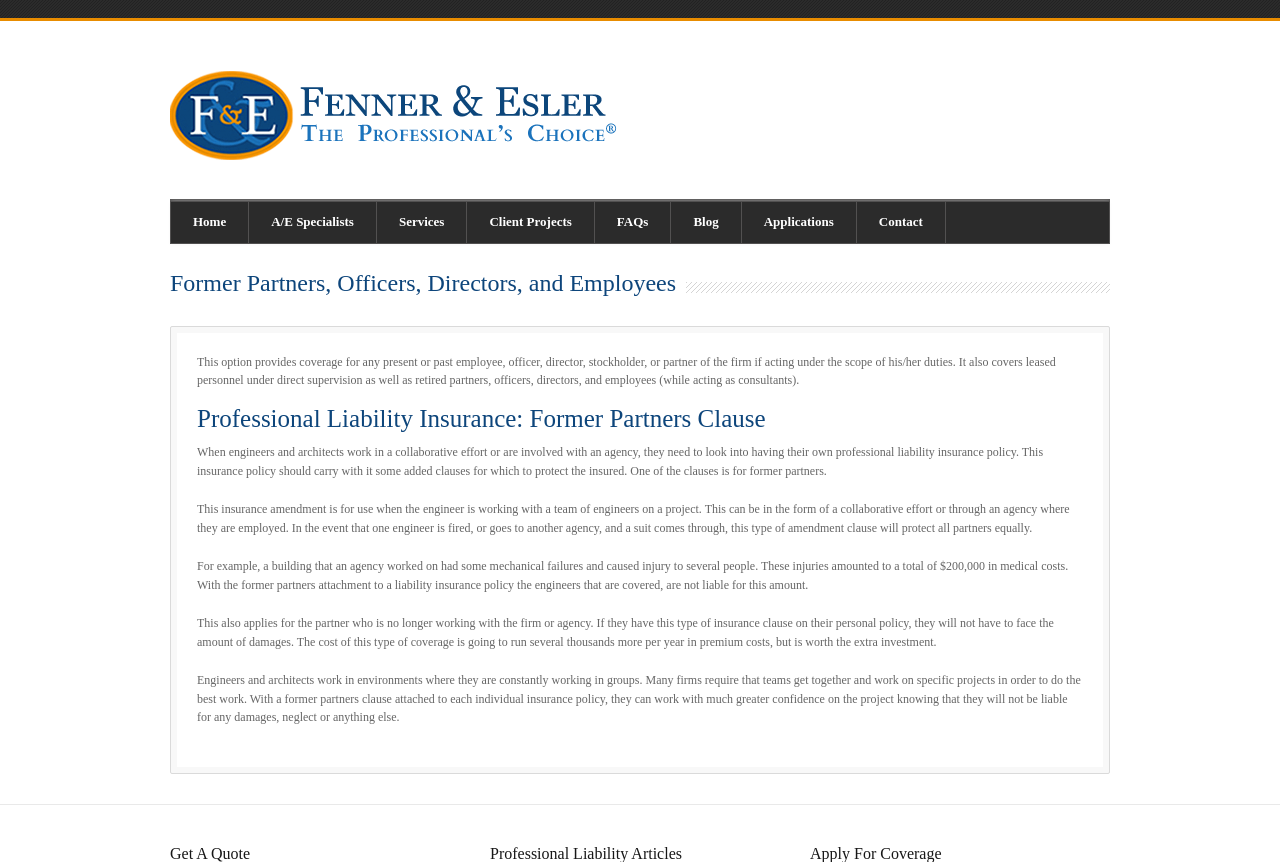Kindly provide the bounding box coordinates of the section you need to click on to fulfill the given instruction: "Go to Home page".

[0.134, 0.234, 0.195, 0.281]